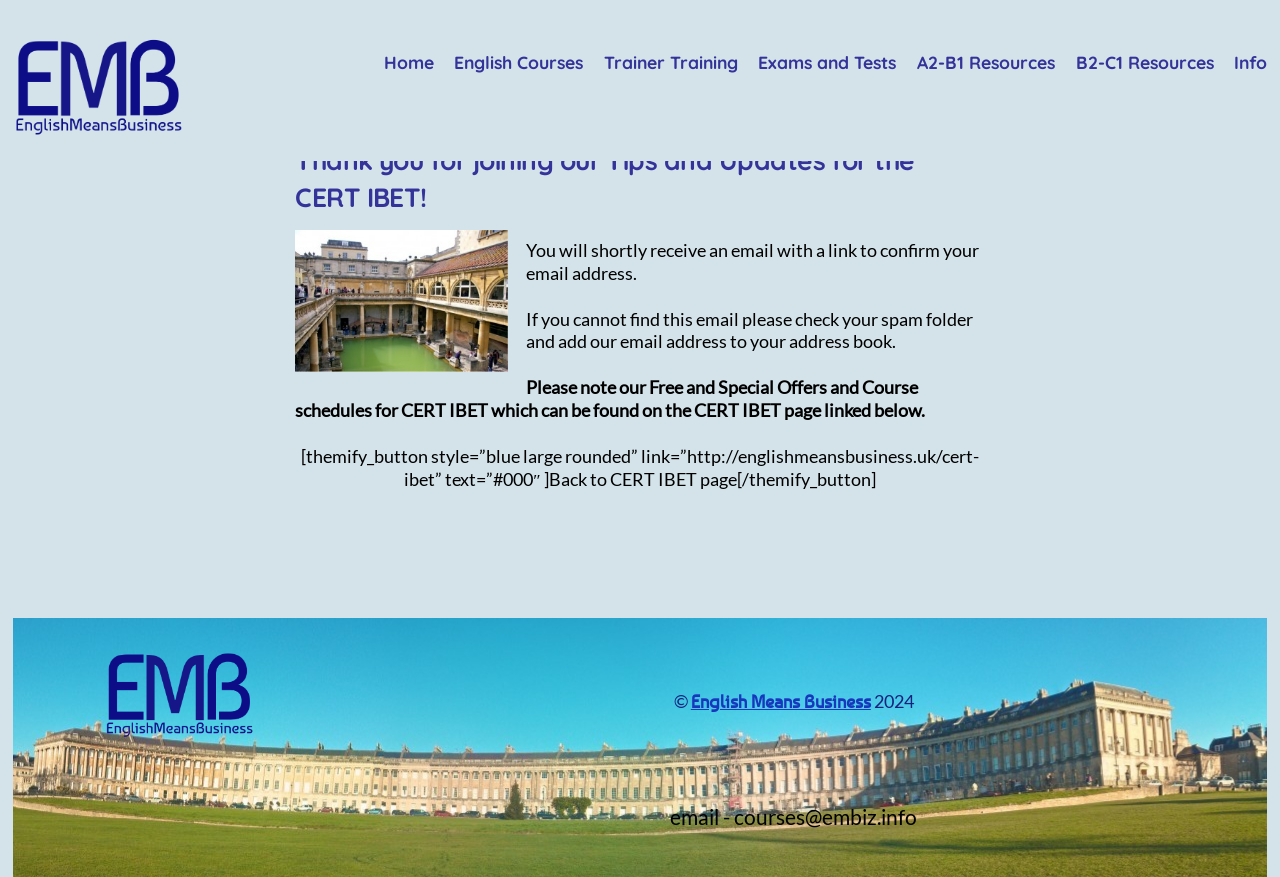Please indicate the bounding box coordinates for the clickable area to complete the following task: "view English Courses". The coordinates should be specified as four float numbers between 0 and 1, i.e., [left, top, right, bottom].

[0.355, 0.06, 0.456, 0.082]